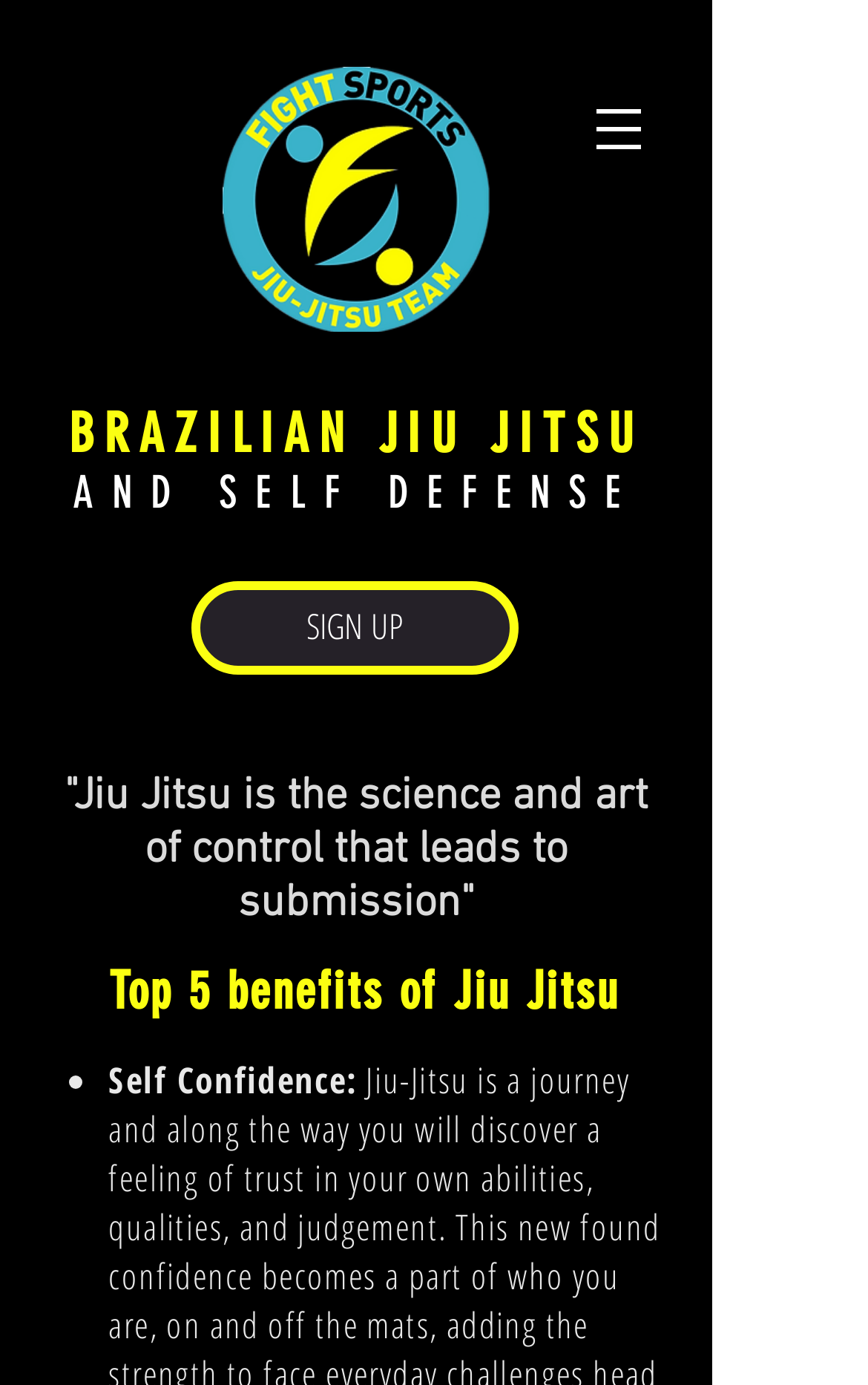What is the main focus of the website?
Give a thorough and detailed response to the question.

Based on the headings and text on the webpage, it appears that the main focus of the website is on fightsports, specifically Brazilian Jiu Jitsu, and self defense. The headings 'AND SELF DEFENSE' and 'BRAZILIAN JIU JITSU' suggest that the website is dedicated to these topics.